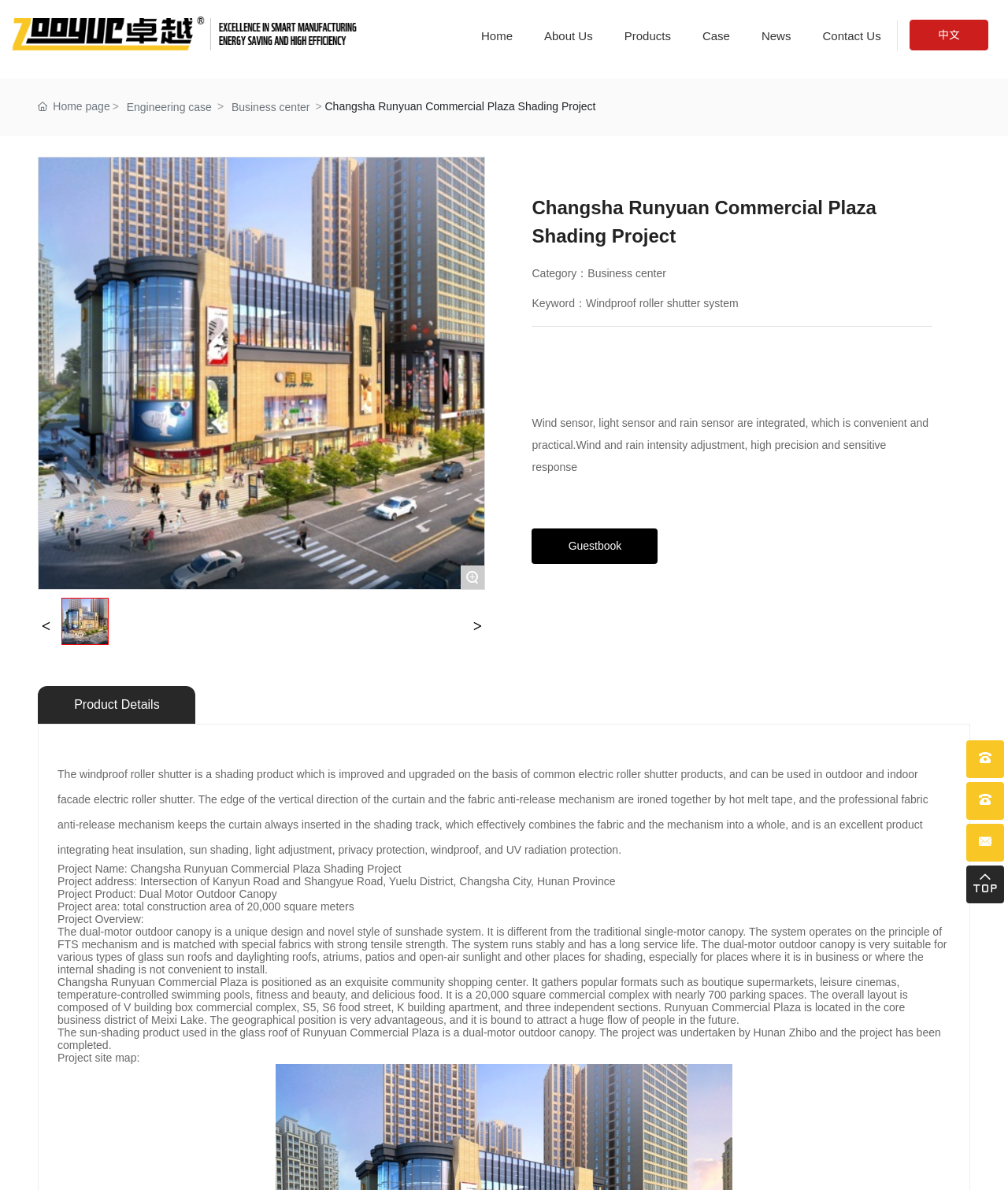Please identify the bounding box coordinates of the element that needs to be clicked to execute the following command: "Check the 'Project site map'". Provide the bounding box using four float numbers between 0 and 1, formatted as [left, top, right, bottom].

[0.057, 0.884, 0.139, 0.894]